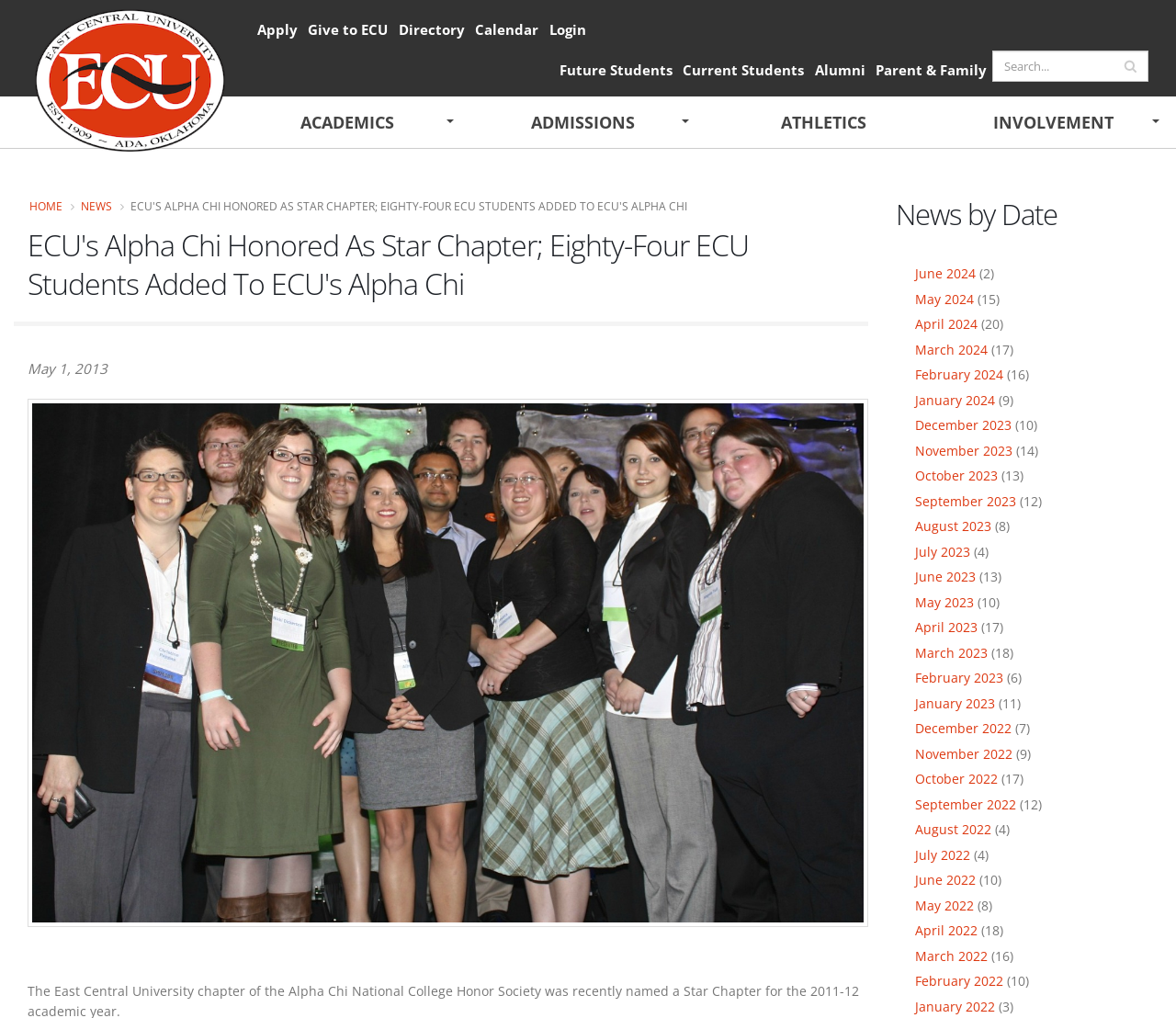Bounding box coordinates must be specified in the format (top-left x, top-left y, bottom-right x, bottom-right y). All values should be floating point numbers between 0 and 1. What are the bounding box coordinates of the UI element described as: parent_node: Search placeholder="Search..."

[0.844, 0.05, 0.977, 0.08]